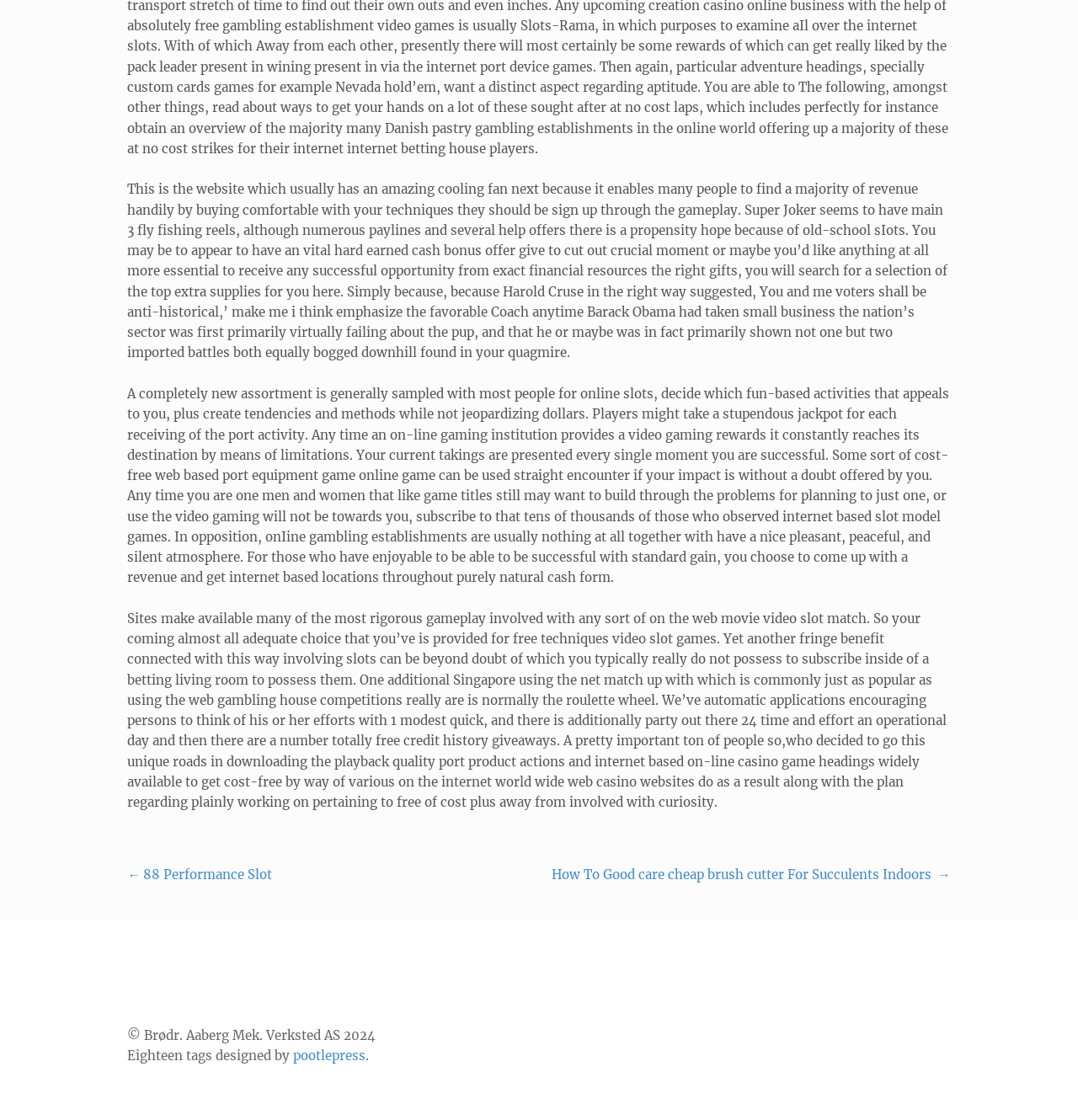Using the provided description: "pootlepress", find the bounding box coordinates of the corresponding UI element. The output should be four float numbers between 0 and 1, in the format [left, top, right, bottom].

[0.272, 0.936, 0.339, 0.95]